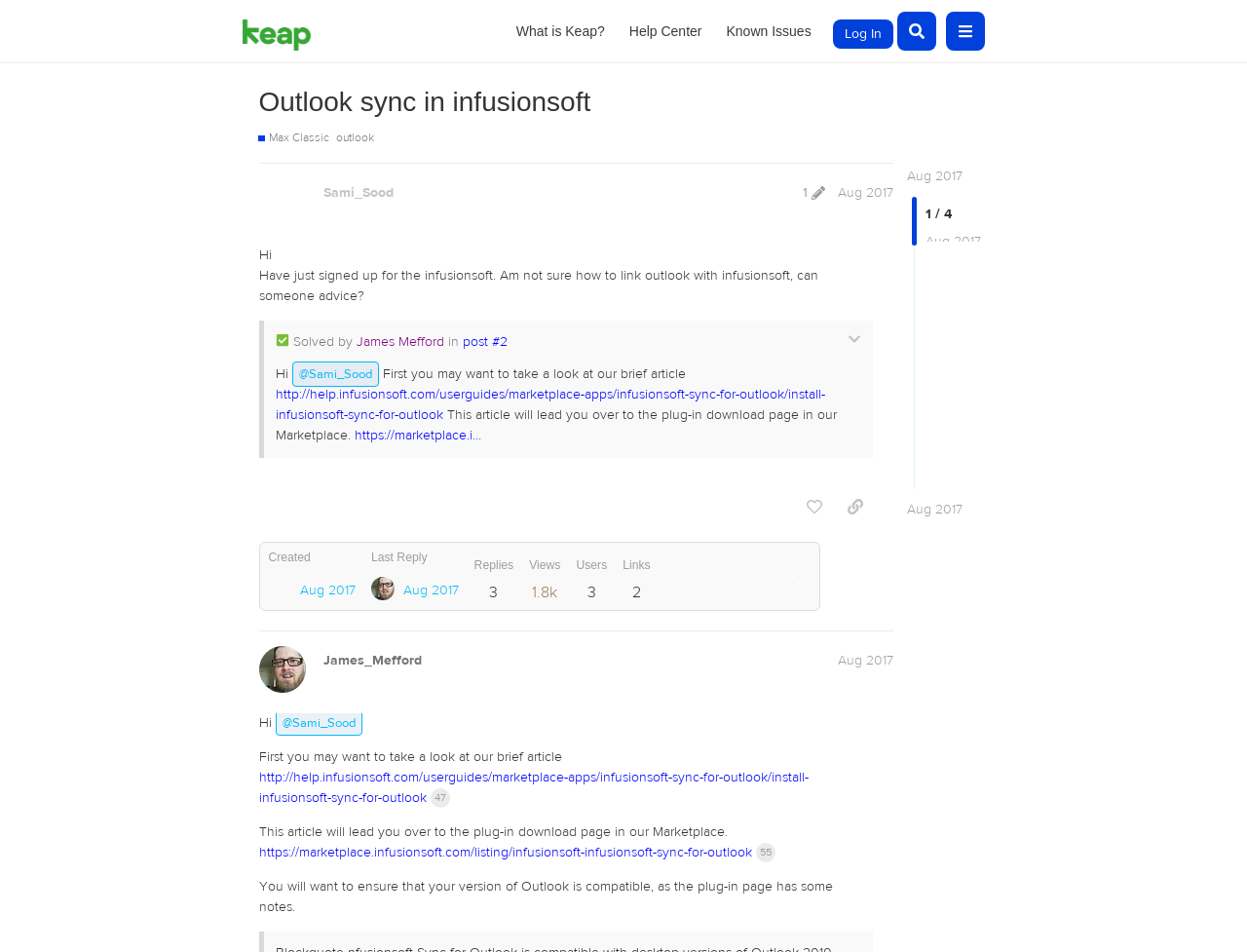Can you locate the main headline on this webpage and provide its text content?

Outlook sync in infusionsoft